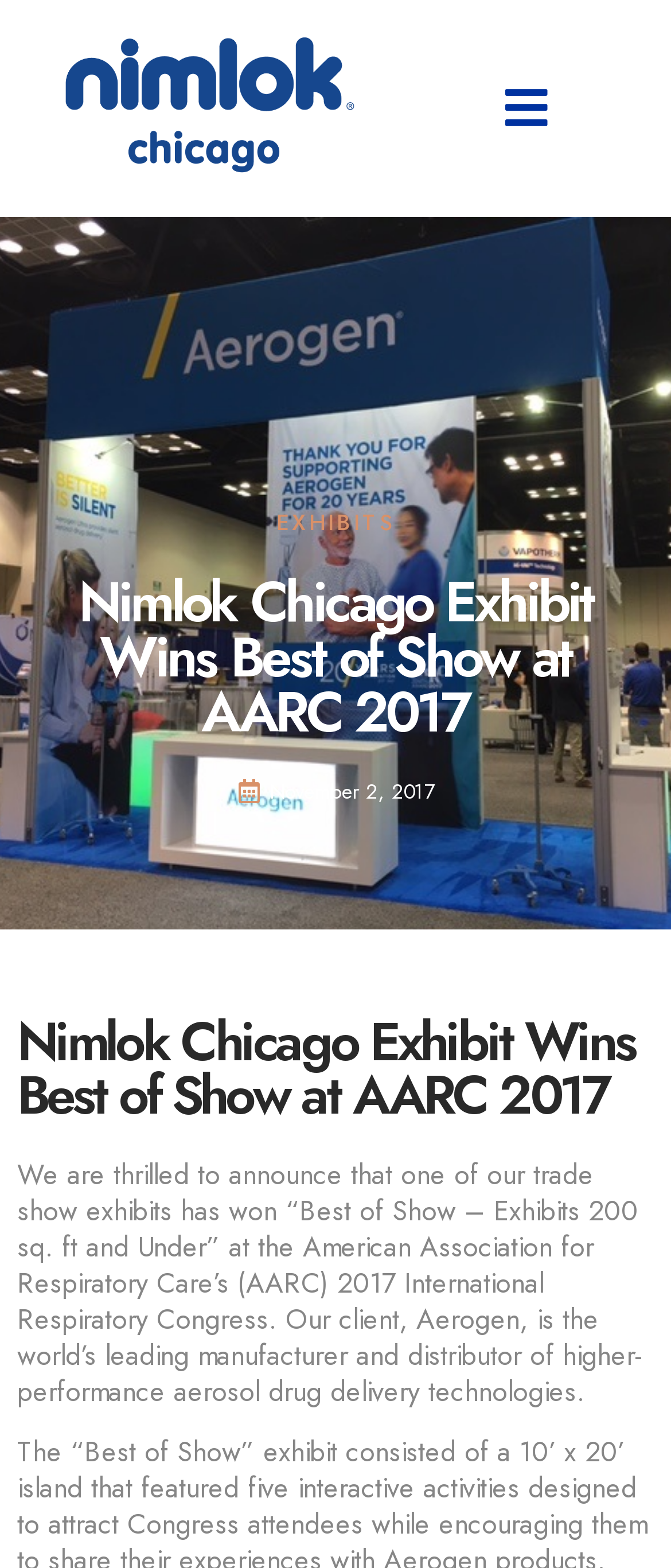Please extract and provide the main headline of the webpage.

Nimlok Chicago Exhibit Wins Best of Show at AARC 2017